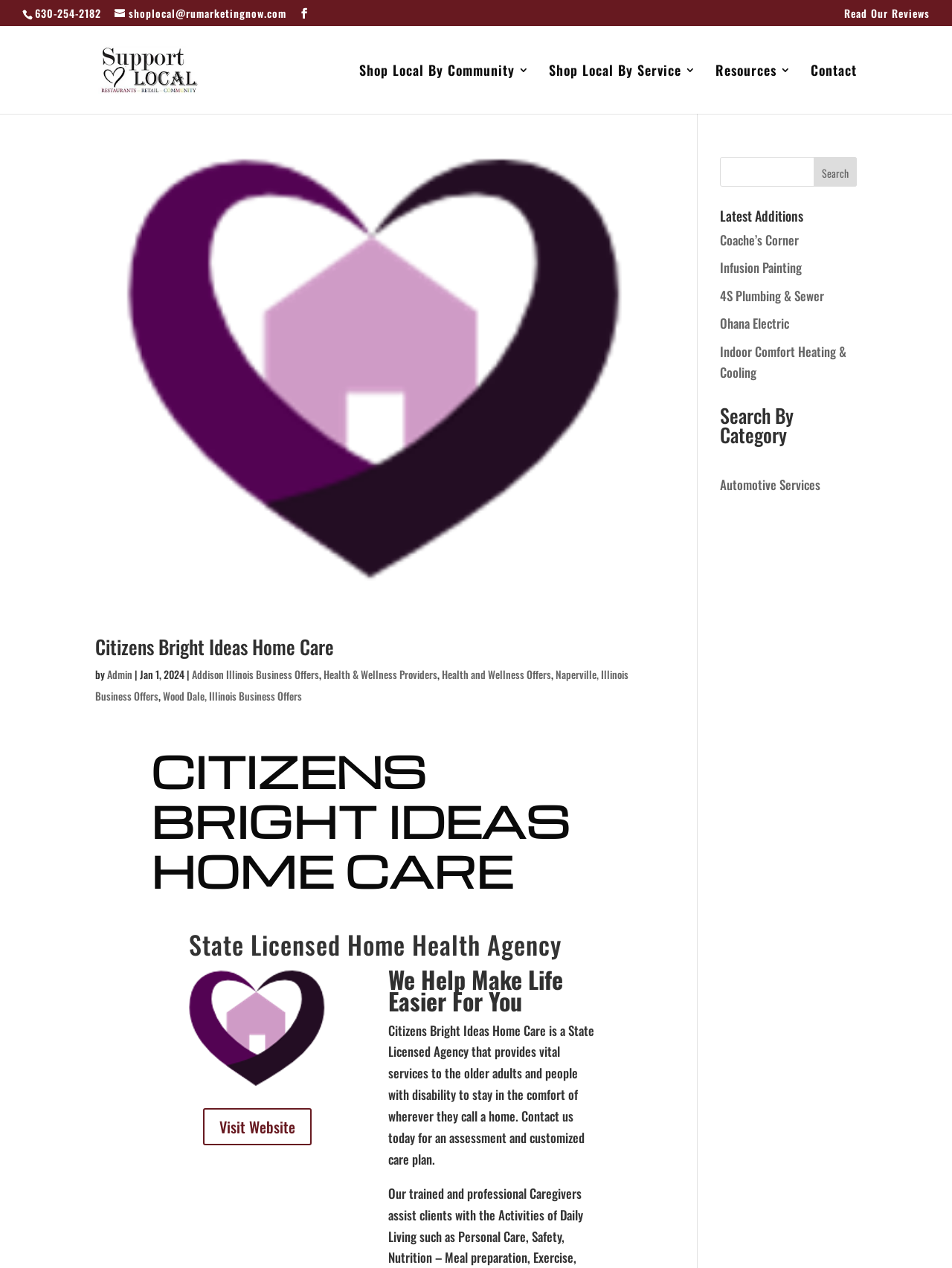Determine the main heading text of the webpage.

CITIZENS BRIGHT IDEAS HOME CARE